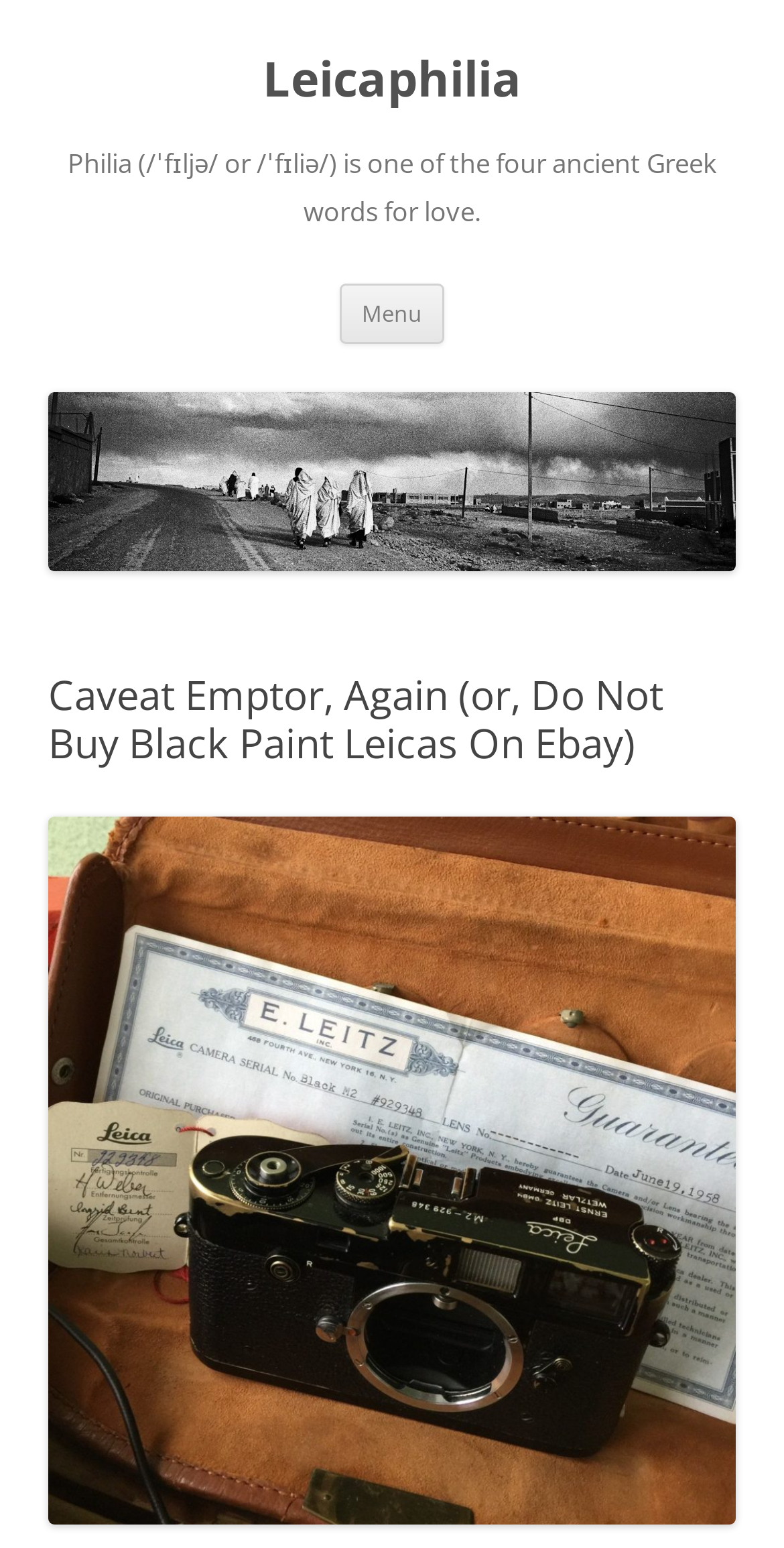Refer to the image and provide an in-depth answer to the question: 
What is the name of the website?

The name of the website can be found in the heading element at the top of the page, which is 'Leicaphilia'. This is also confirmed by the link with the same text.